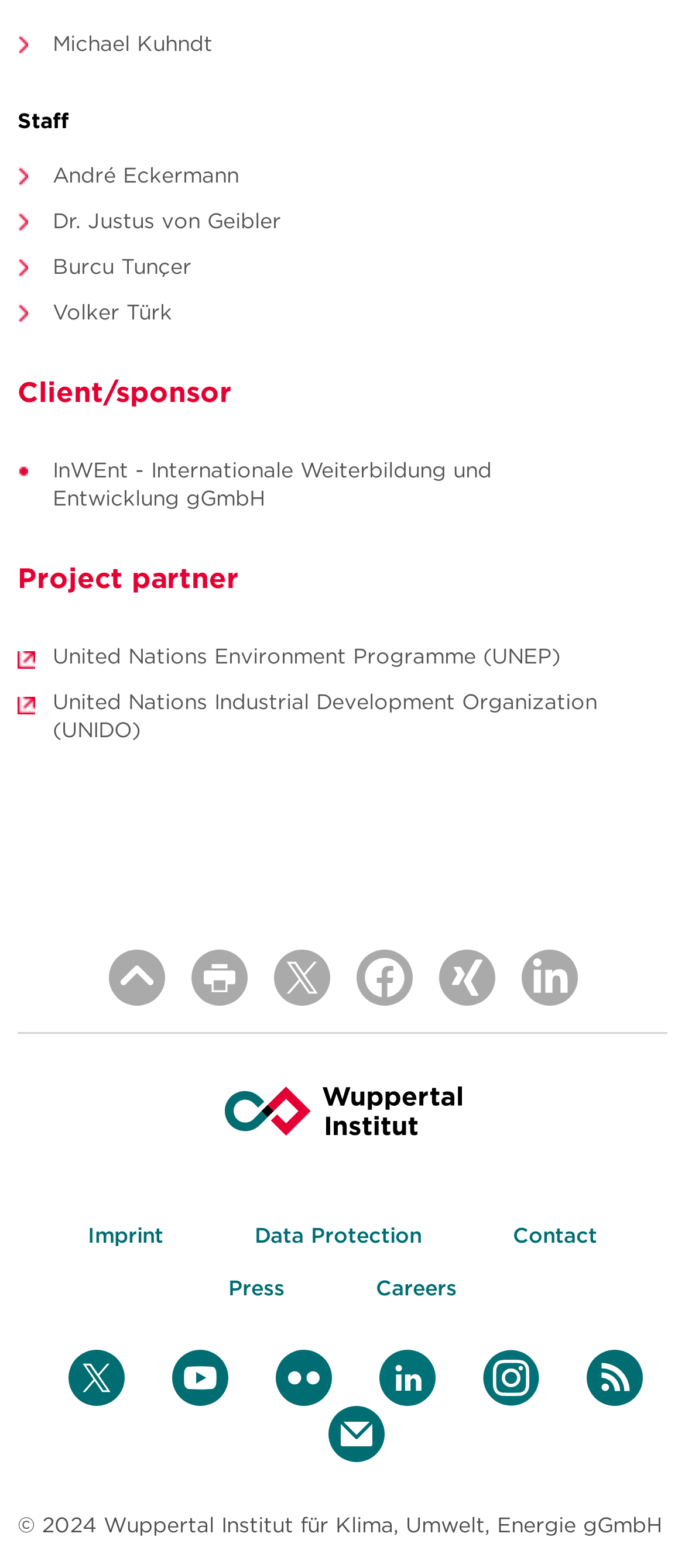Could you indicate the bounding box coordinates of the region to click in order to complete this instruction: "View staff information".

[0.026, 0.067, 0.872, 0.085]